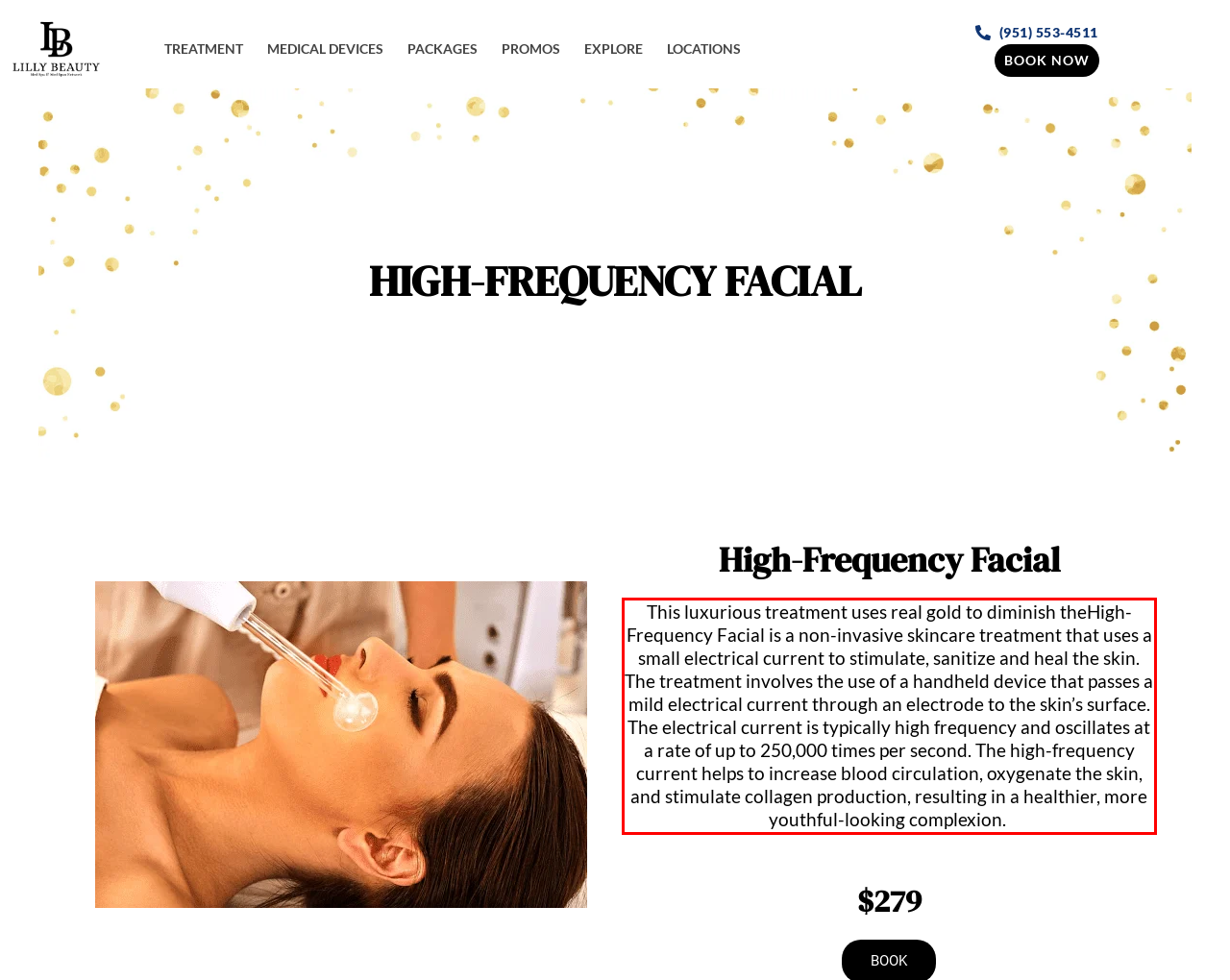Your task is to recognize and extract the text content from the UI element enclosed in the red bounding box on the webpage screenshot.

This luxurious treatment uses real gold to diminish theHigh-Frequency Facial is a non-invasive skincare treatment that uses a small electrical current to stimulate, sanitize and heal the skin. The treatment involves the use of a handheld device that passes a mild electrical current through an electrode to the skin’s surface. The electrical current is typically high frequency and oscillates at a rate of up to 250,000 times per second. The high-frequency current helps to increase blood circulation, oxygenate the skin, and stimulate collagen production, resulting in a healthier, more youthful-looking complexion.